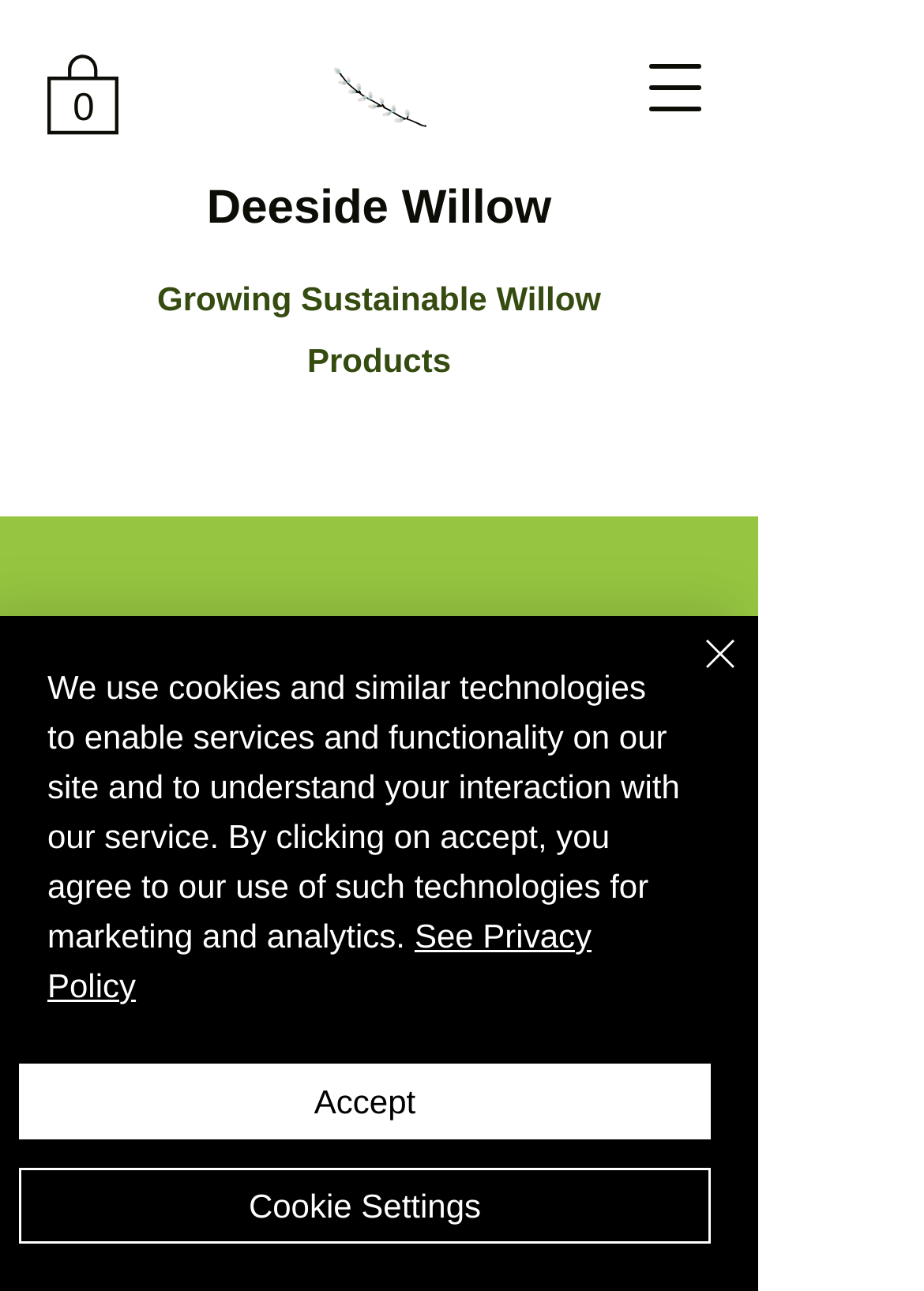Identify the bounding box of the UI element described as follows: "See Privacy Policy". Provide the coordinates as four float numbers in the range of 0 to 1 [left, top, right, bottom].

[0.051, 0.71, 0.64, 0.778]